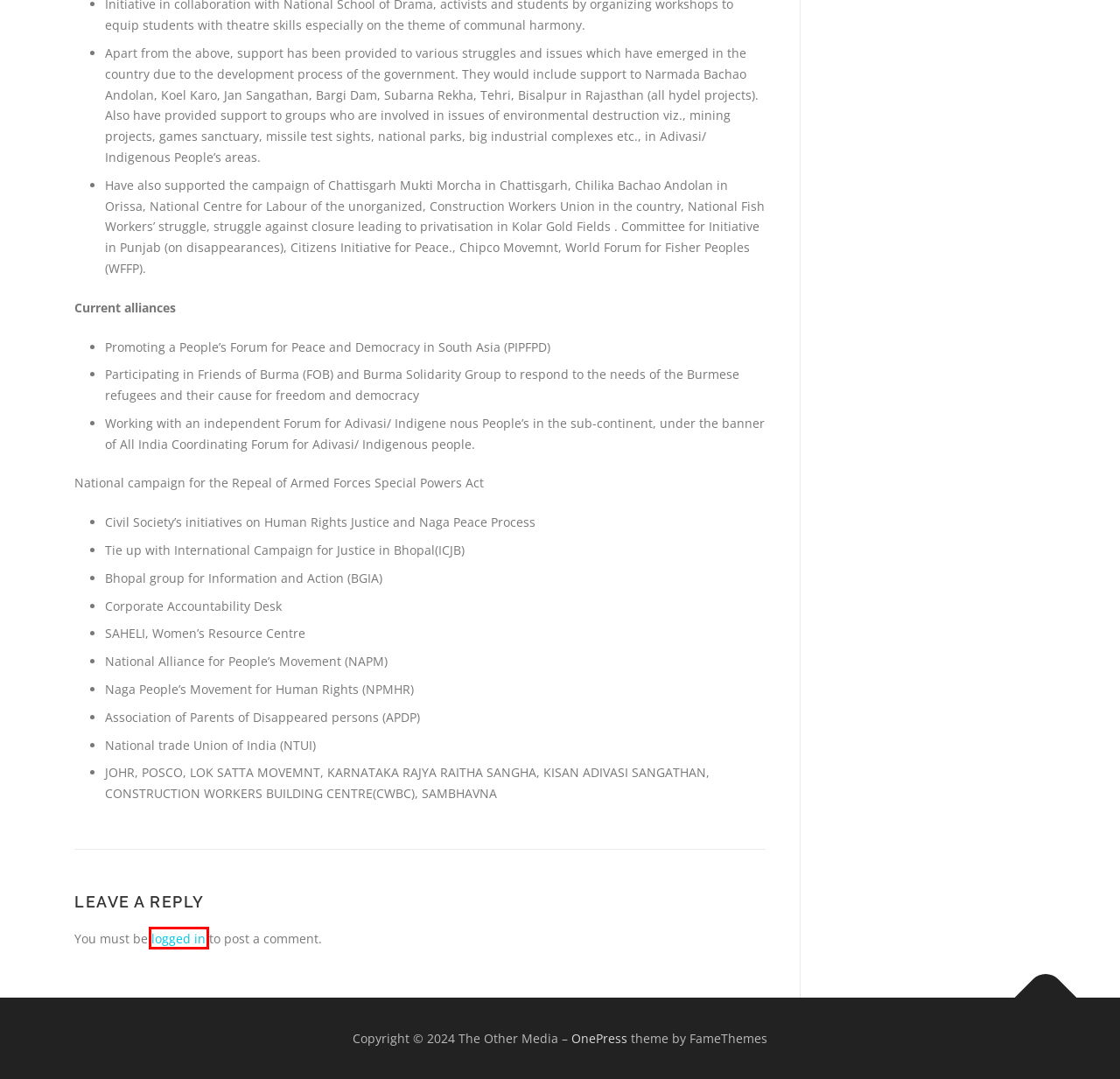Analyze the screenshot of a webpage with a red bounding box and select the webpage description that most accurately describes the new page resulting from clicking the element inside the red box. Here are the candidates:
A. Disclosure – The Other Media
B. International Campaign for Justice in Bhopal – The Other Media
C. Log In ‹ The Other Media — WordPress
D. Occupational Health Campaign – The Other Media
E. Donate – The Other Media
F. Community Environmental Monitoring – The Other Media
G. Free One Page WordPress Theme 2024 - OnePress
H. The Other Media – A Platform for issues of public interest since 1992

C